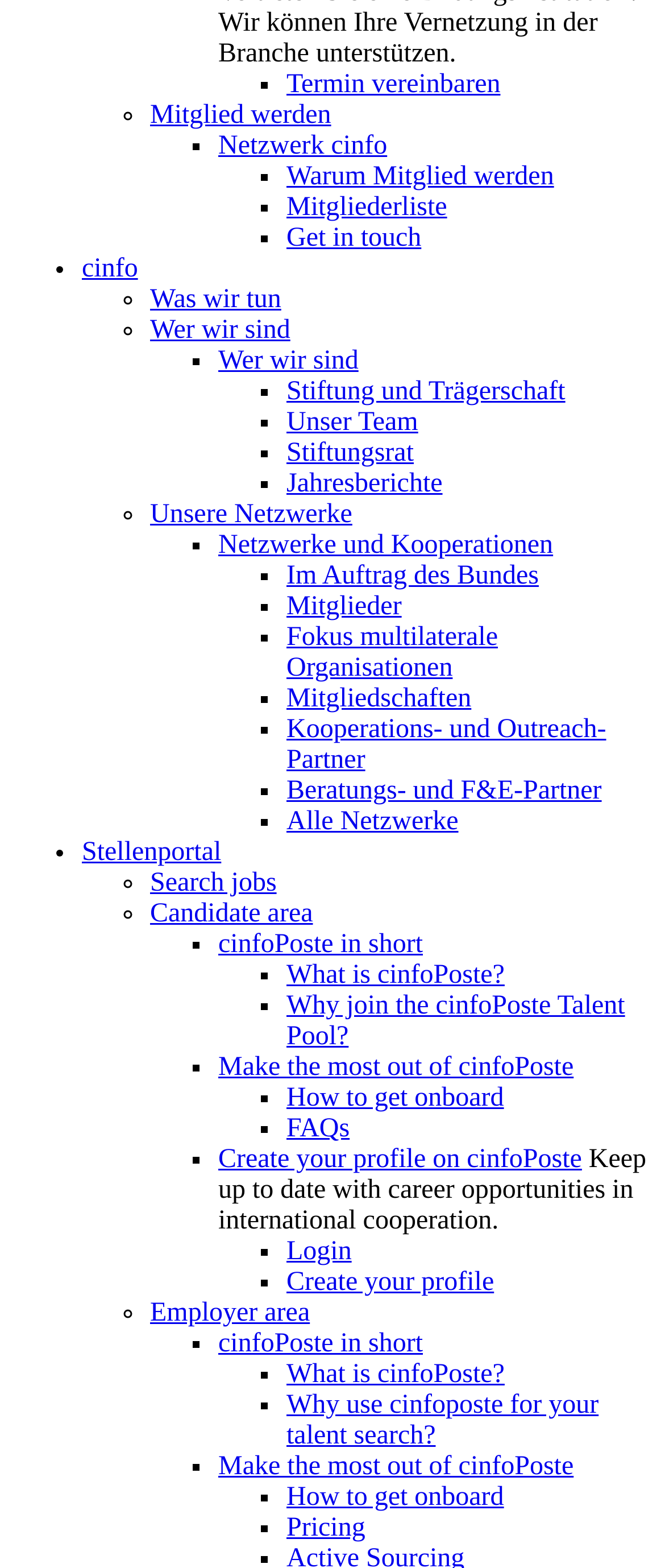Provide your answer to the question using just one word or phrase: Can users create a profile on this website?

Yes